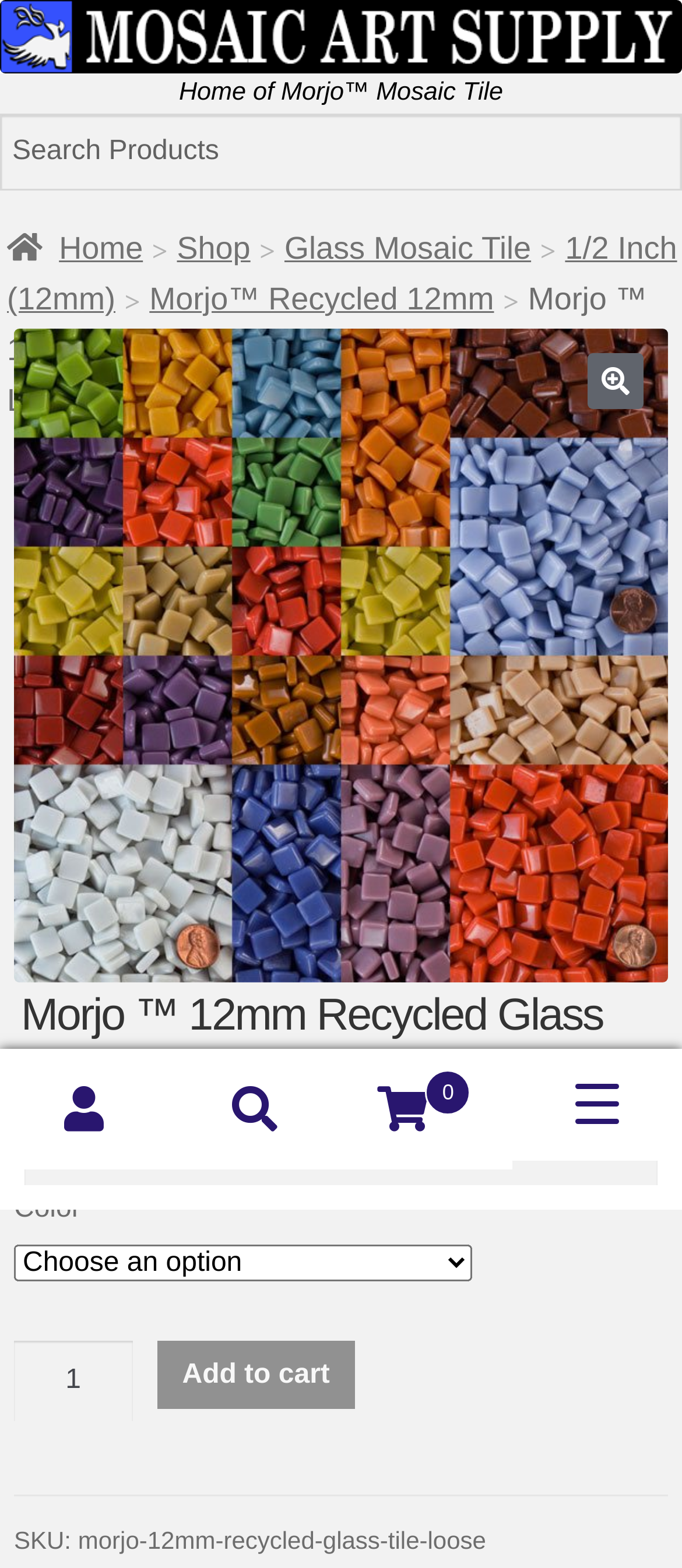Please find the bounding box coordinates for the clickable element needed to perform this instruction: "Click on the 'Glass' category".

[0.0, 0.107, 1.0, 0.15]